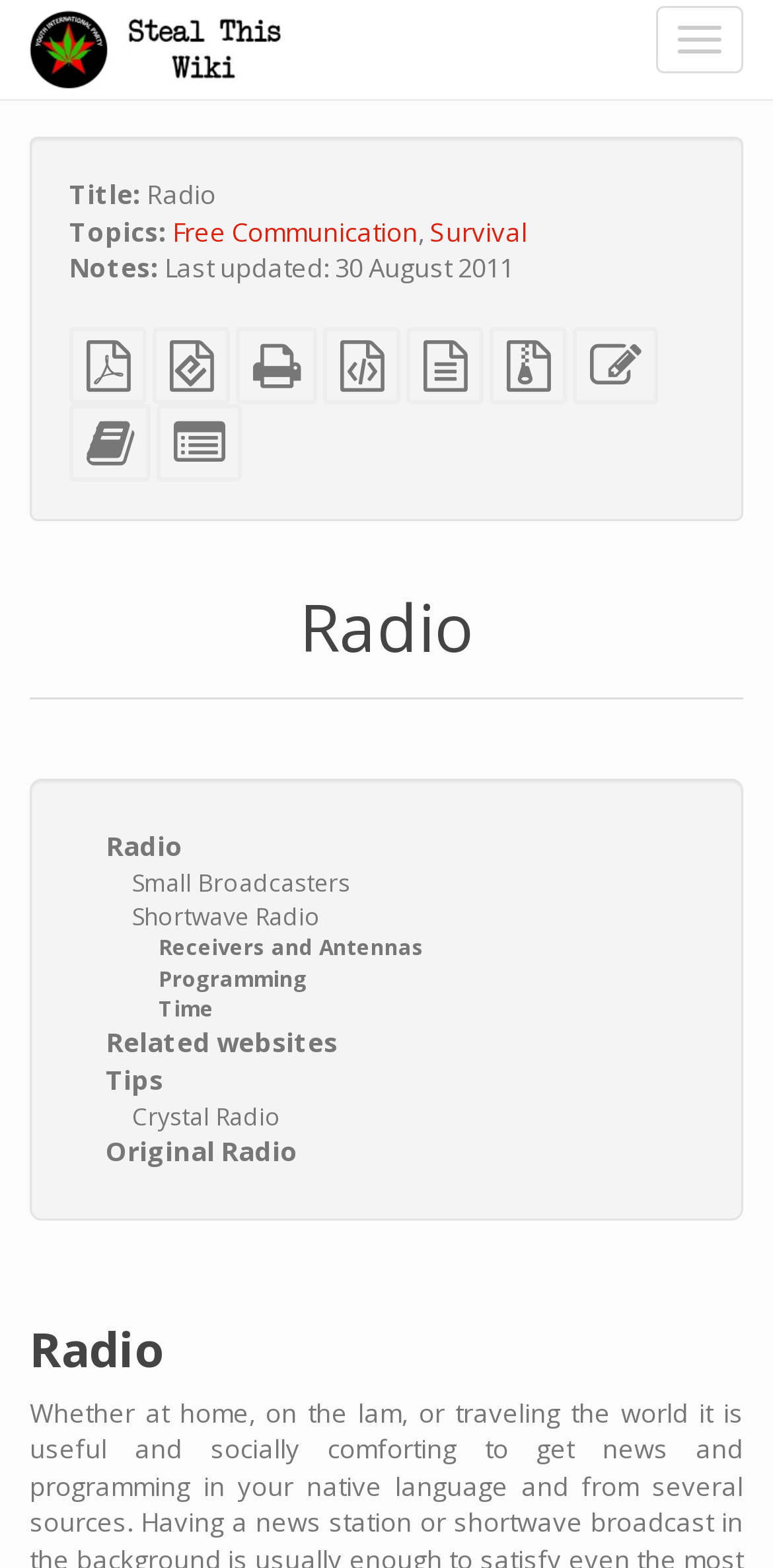How many formats are available for download?
Please provide an in-depth and detailed response to the question.

There are seven formats available for download: Plain PDF, EPUB (for mobile devices), Standalone HTML (printer-friendly), XeLaTeX source, plain text source, Source files with attachments, and Edit this text. These formats are listed vertically under the 'Notes:' section.